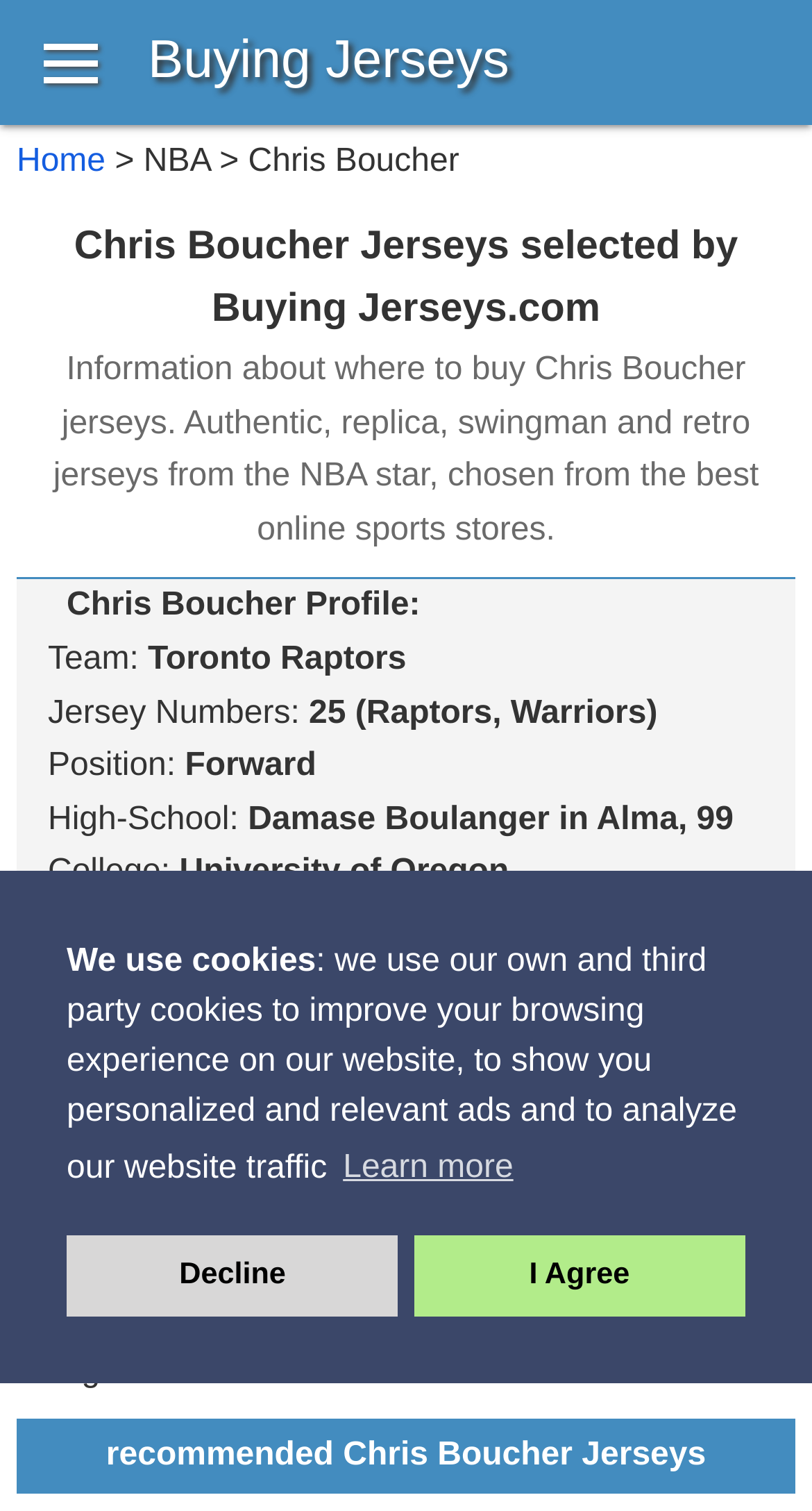Kindly respond to the following question with a single word or a brief phrase: 
What is the position of Chris Boucher?

Forward